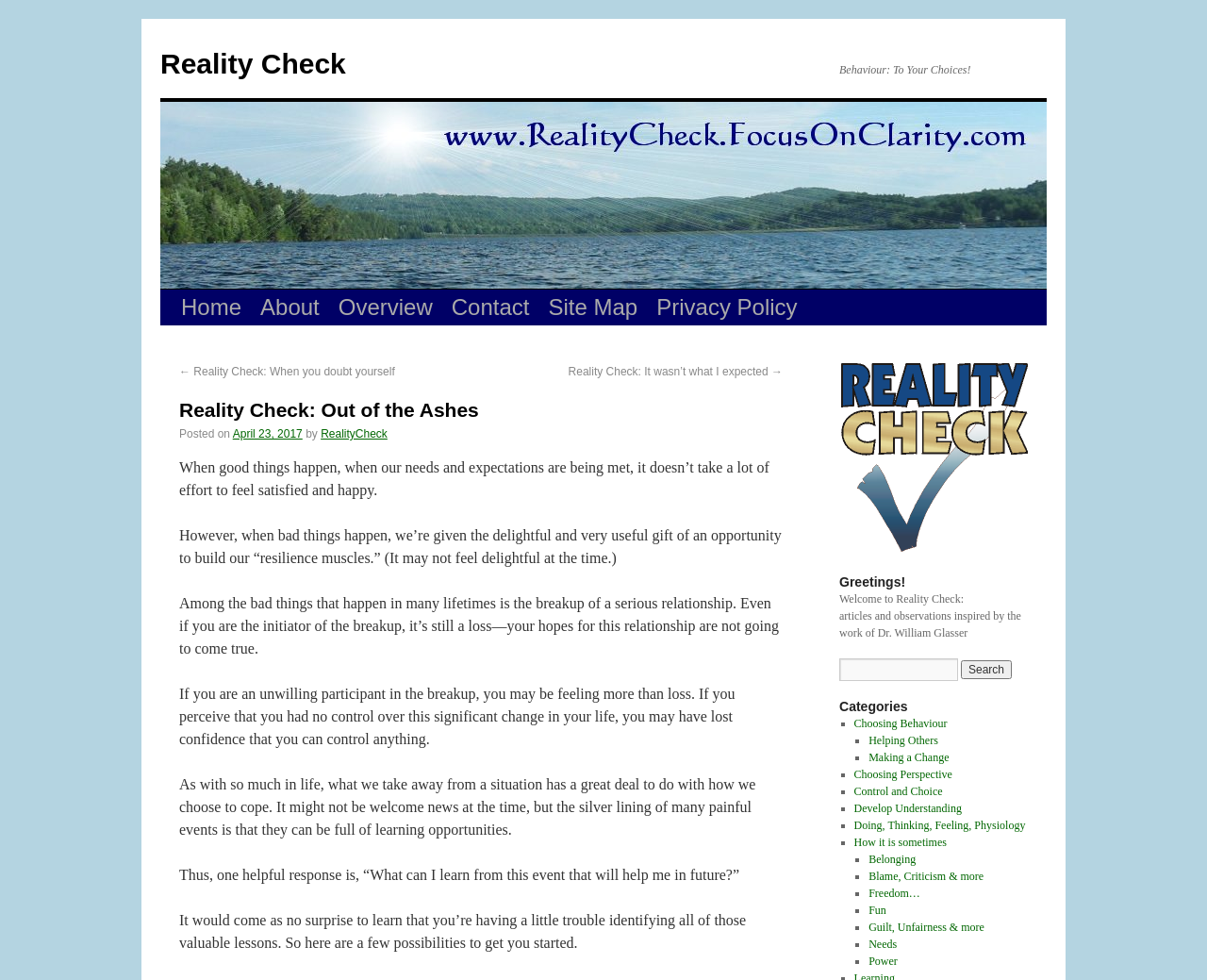Generate the text content of the main heading of the webpage.

Reality Check: Out of the Ashes